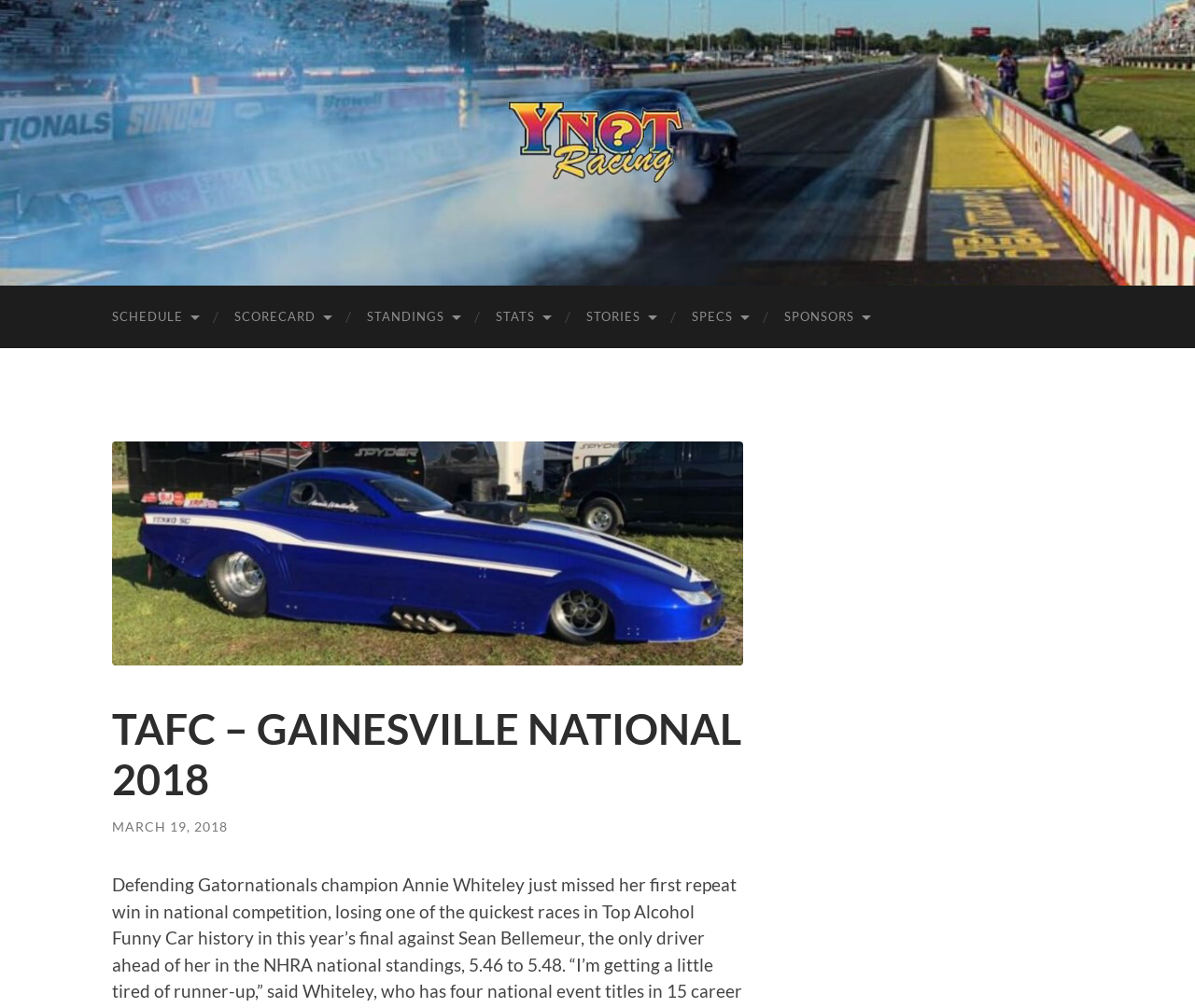Kindly respond to the following question with a single word or a brief phrase: 
What is the date of the event?

MARCH 19, 2018